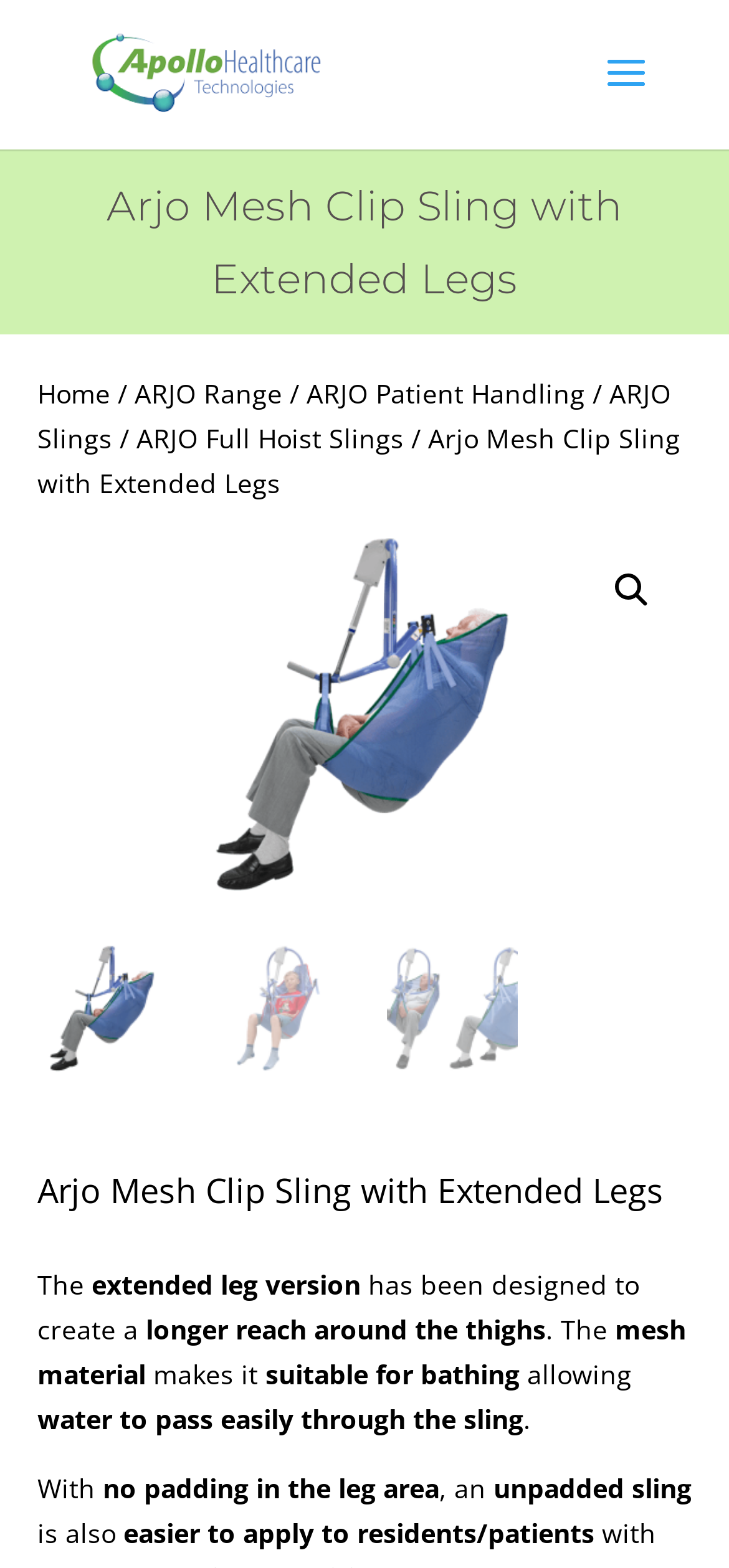What is the purpose of the extended leg version? Look at the image and give a one-word or short phrase answer.

to create a longer reach around the thighs